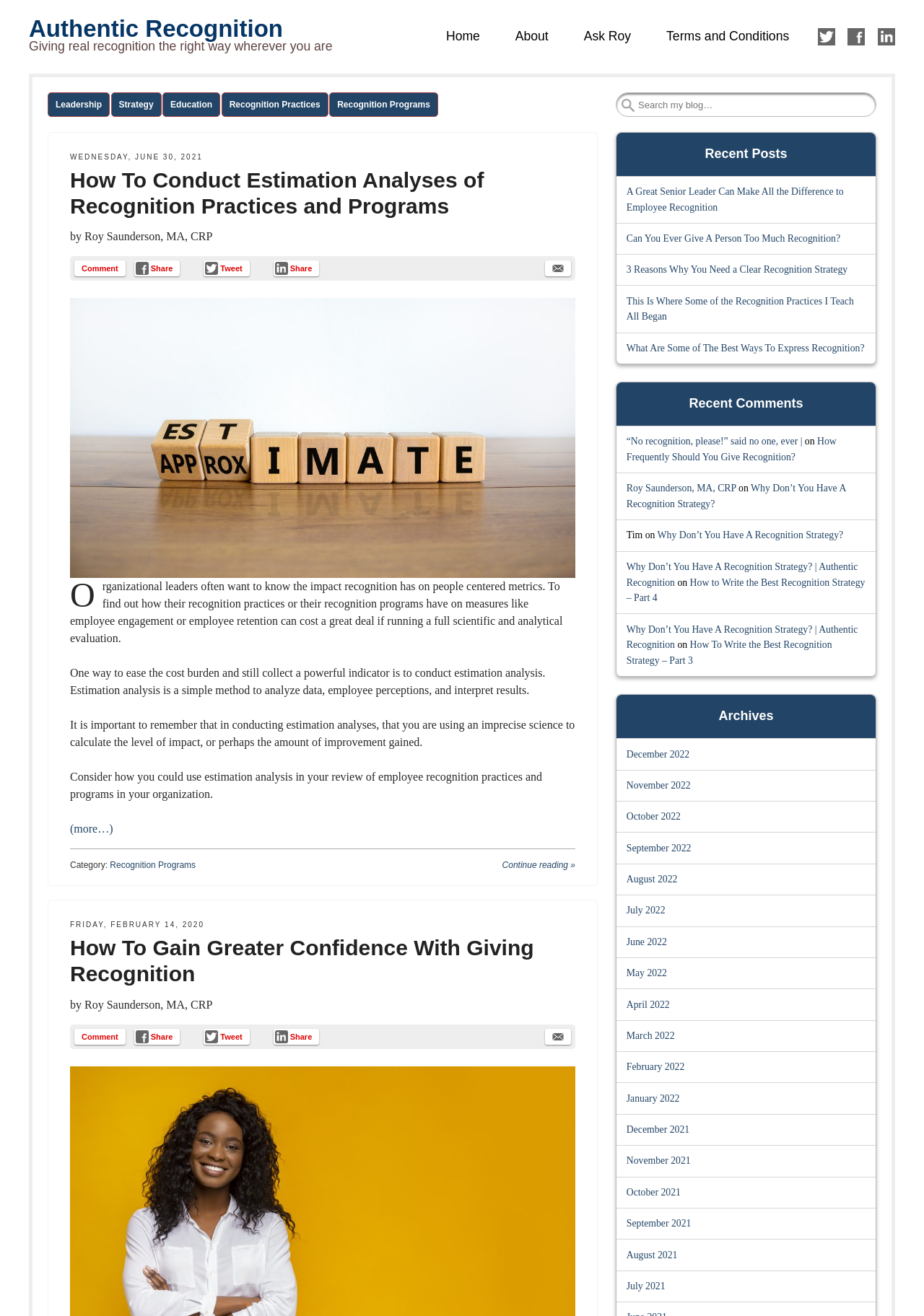What type of recognition is discussed in the 'Recent Posts' section?
Based on the visual, give a brief answer using one word or a short phrase.

Employee recognition